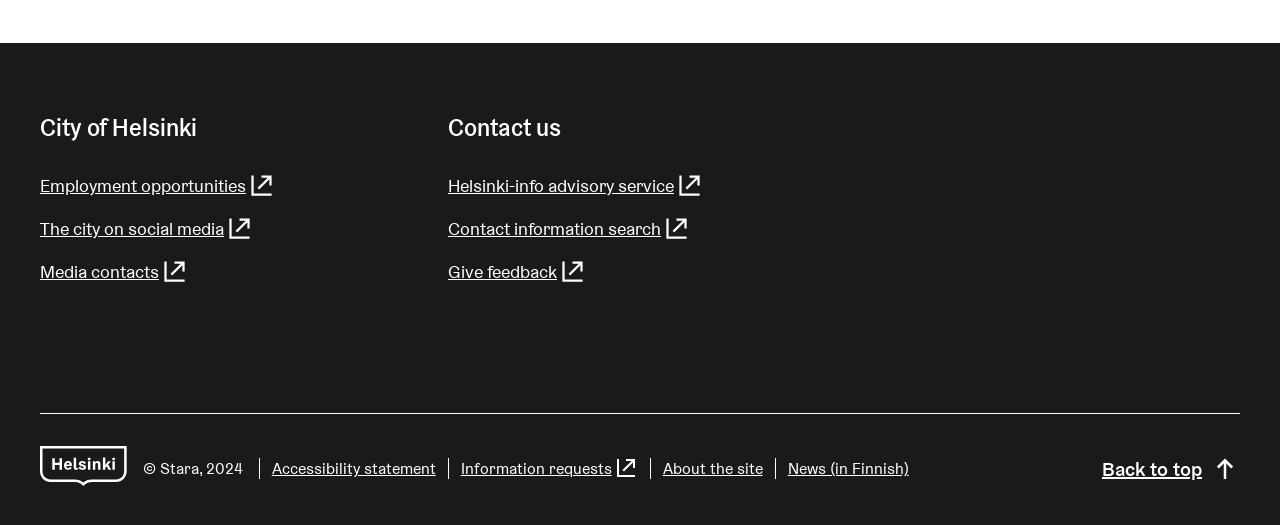Please identify the bounding box coordinates of the element's region that should be clicked to execute the following instruction: "Click on Employment opportunities". The bounding box coordinates must be four float numbers between 0 and 1, i.e., [left, top, right, bottom].

[0.031, 0.327, 0.331, 0.379]